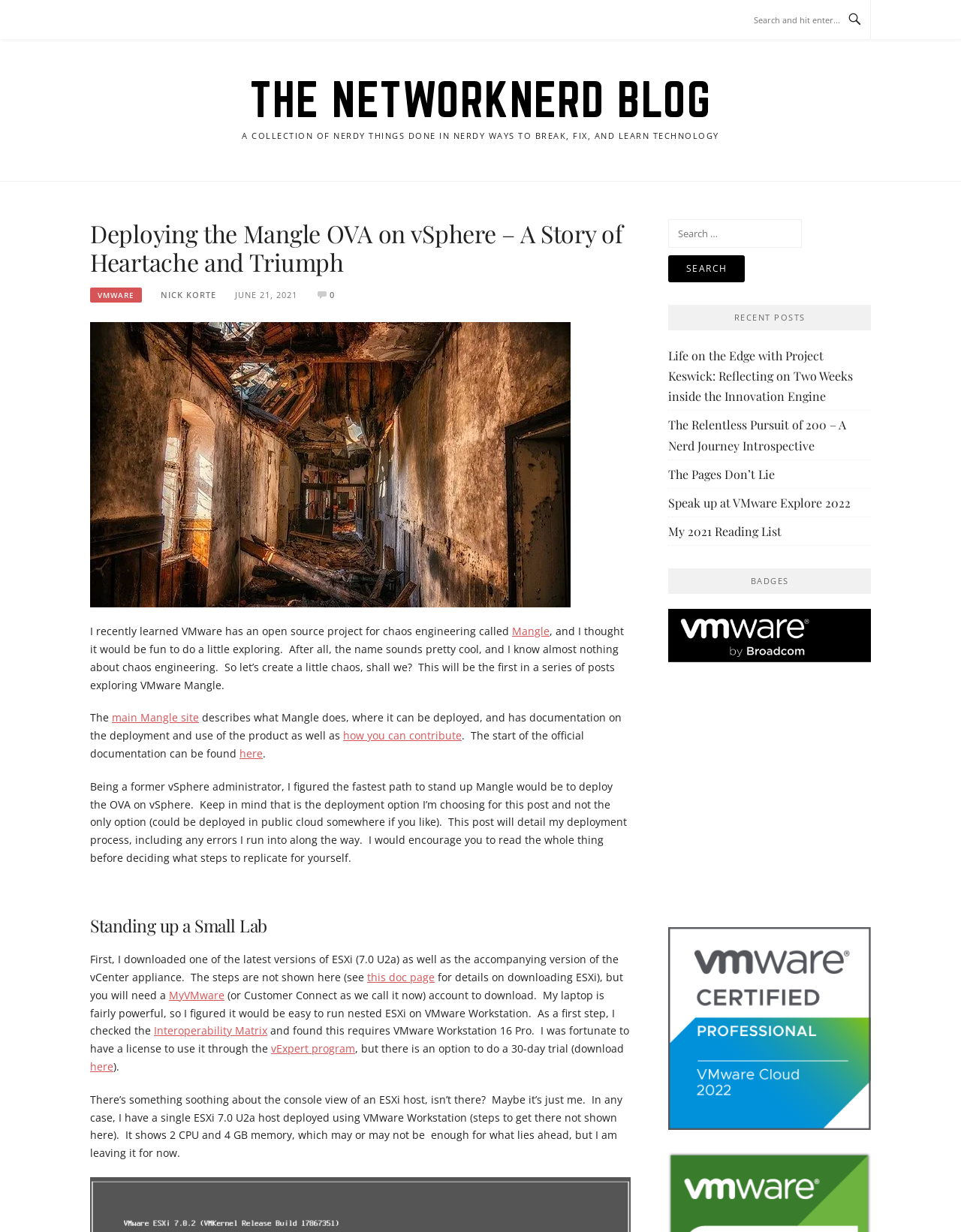Construct a thorough caption encompassing all aspects of the webpage.

This webpage is a blog post titled "Deploying the Mangle OVA on vSphere – A Story of Heartache and Triumph" on "The NetworkNerd Blog". At the top, there is a search bar with a placeholder text "Search and hit enter..." and a link to "THE NETWORKNERD BLOG" next to it. Below that, there is a brief description of the blog, "A COLLECTION OF NERDY THINGS DONE IN NERDY WAYS TO BREAK, FIX, AND LEARN TECHNOLOGY".

The main content of the blog post is divided into sections. The first section has a heading "Deploying the Mangle OVA on vSphere – A Story of Heartache and Triumph" and mentions that the author recently learned about VMware's open-source project for chaos engineering called Mangle and decided to explore it. There are links to "VMWARE" and "NICK KORTE" in this section.

The next section describes the author's experience with deploying Mangle on vSphere, including the steps they took and the errors they encountered. There are links to external resources, such as the "main Mangle site" and a documentation page, as well as a link to download the OVA file.

Further down, there is a section titled "Standing up a Small Lab" where the author describes setting up a lab environment using ESXi and vCenter. There are links to a documentation page and the "Interoperability Matrix" in this section.

The page also has a sidebar with a search box, a "RECENT POSTS" section with links to other blog posts, and a "BADGES" section. At the bottom, there is a link to an unknown page.

Overall, the webpage is a technical blog post about deploying Mangle on vSphere, with links to external resources and a sidebar with additional content.